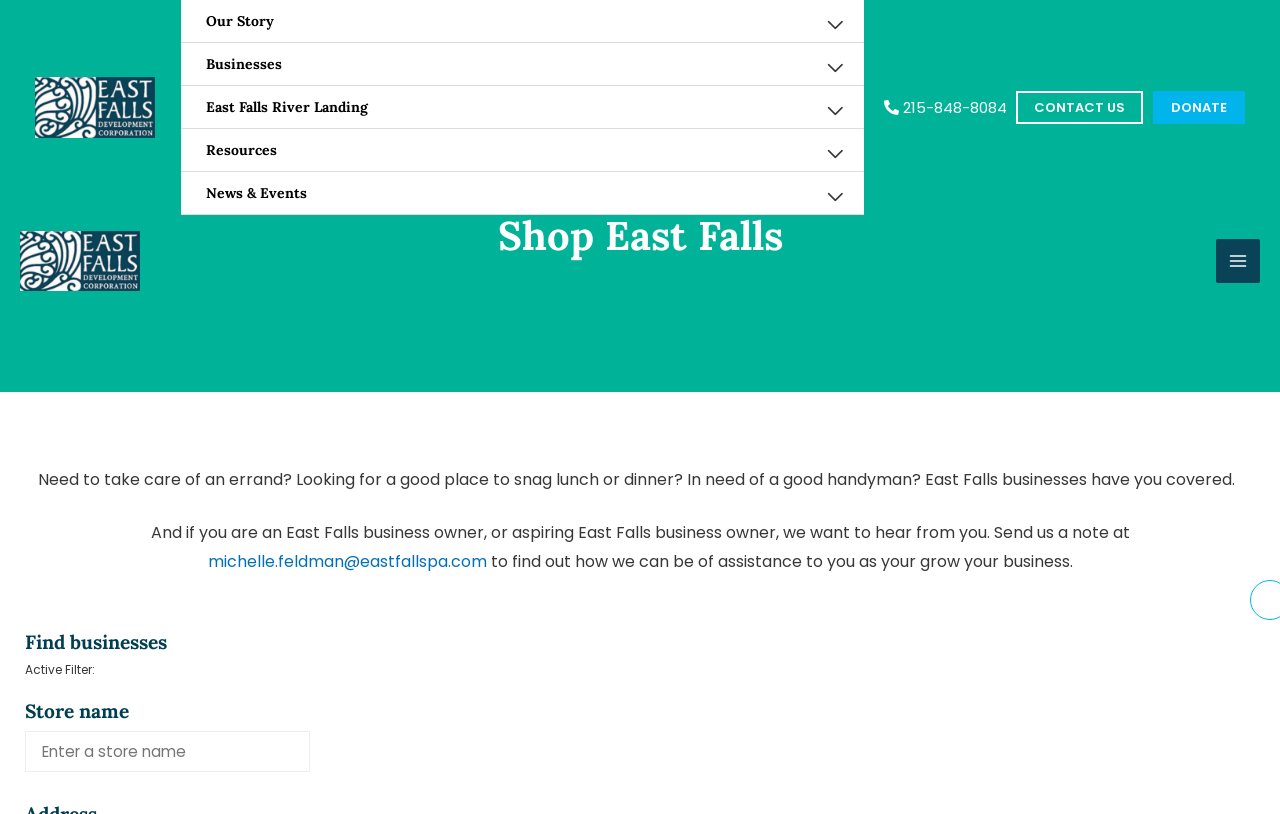Provide your answer in one word or a succinct phrase for the question: 
What is the name of the organization?

East Falls Development Corporation